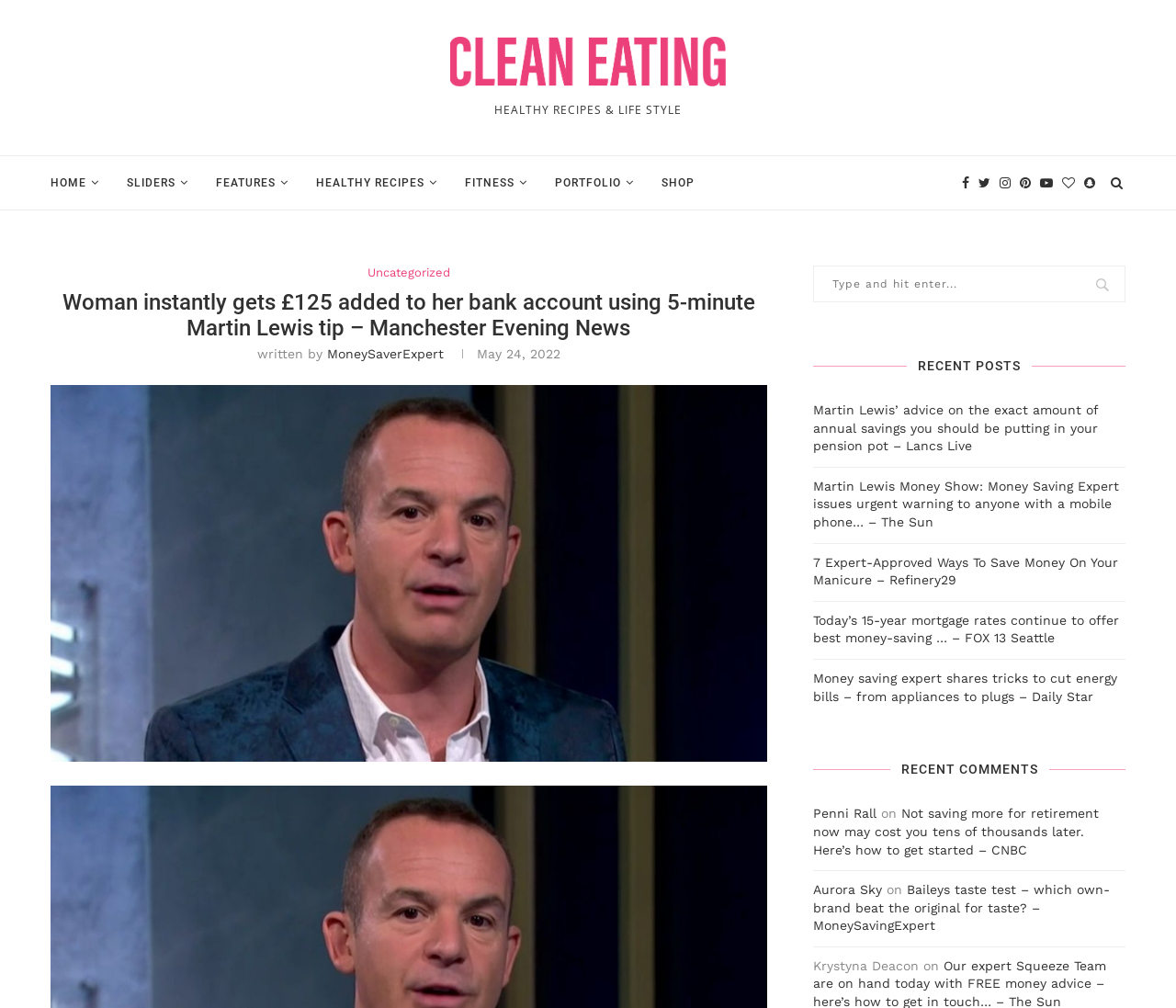Please determine the bounding box coordinates for the element that should be clicked to follow these instructions: "Search for something".

[0.691, 0.263, 0.957, 0.3]